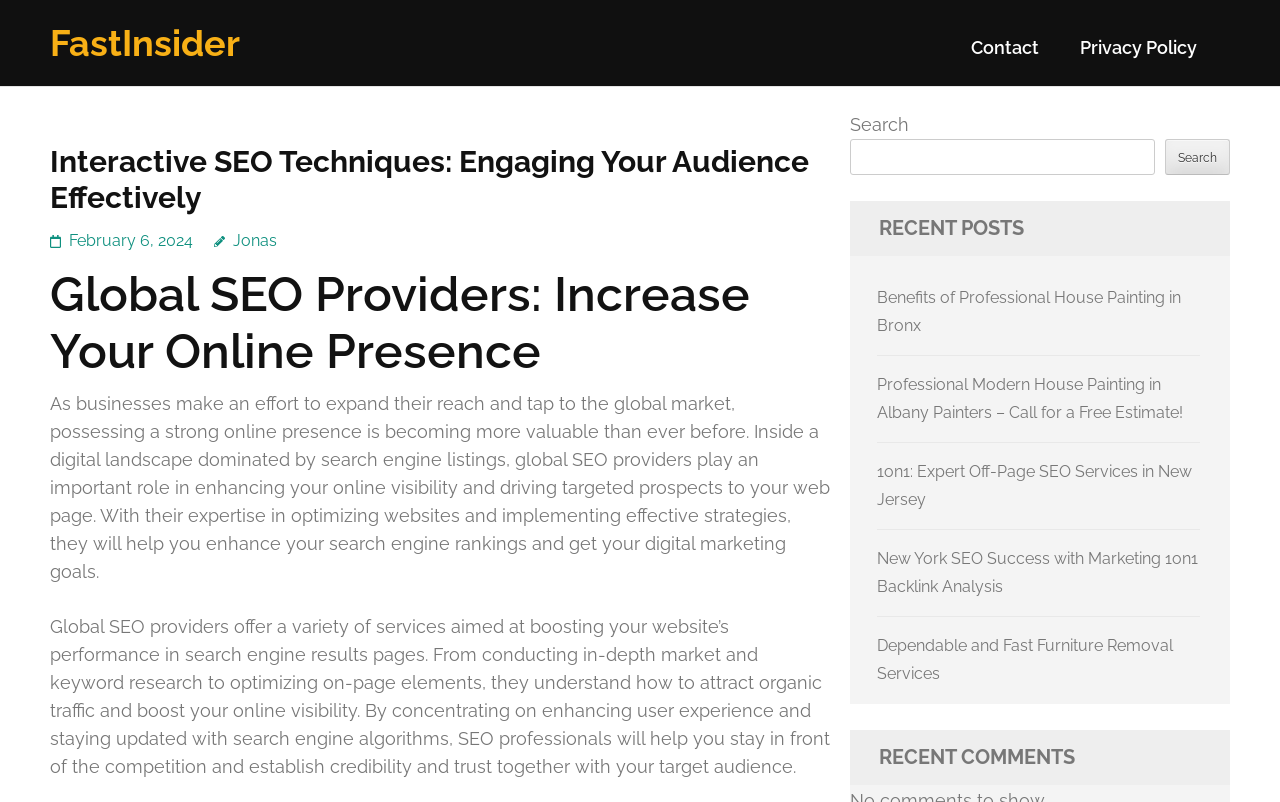Specify the bounding box coordinates for the region that must be clicked to perform the given instruction: "Search for something".

[0.664, 0.173, 0.902, 0.218]